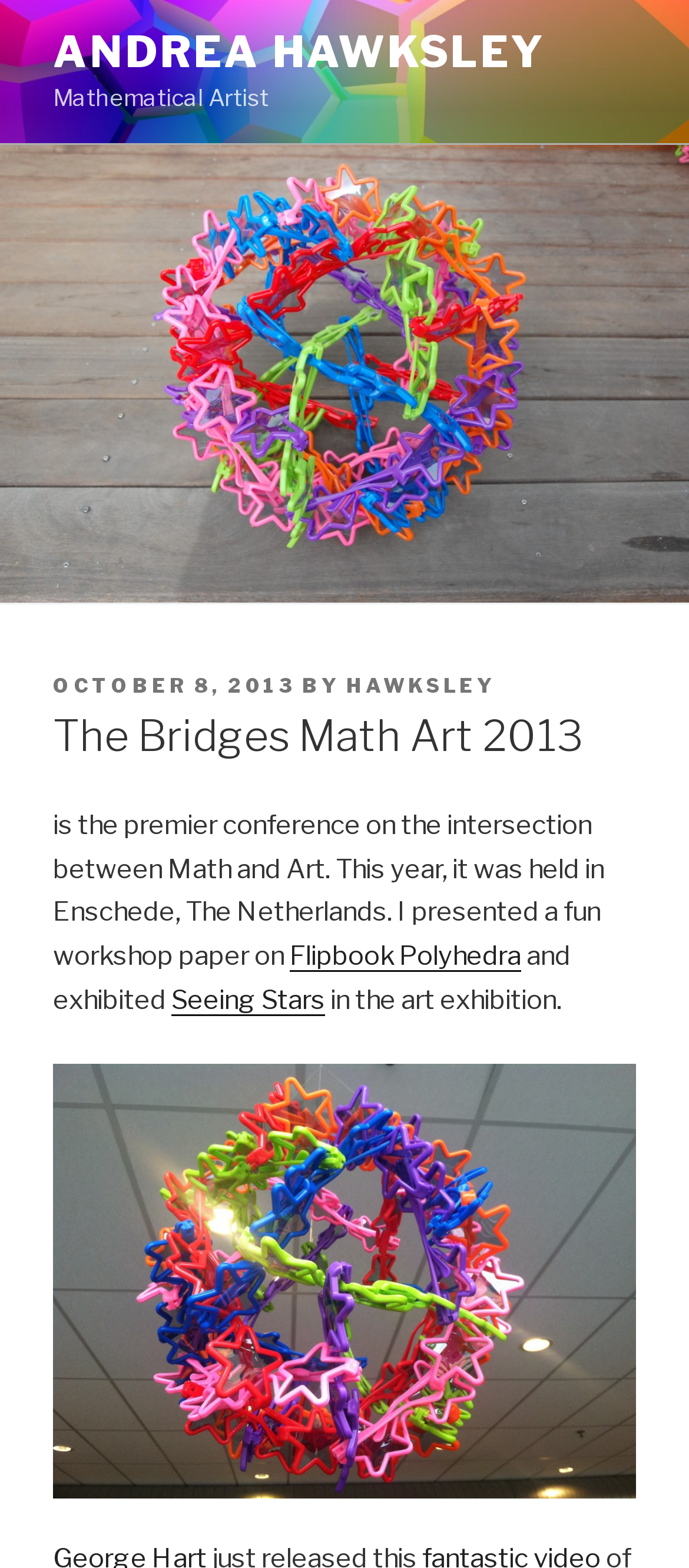Using the image as a reference, answer the following question in as much detail as possible:
Where was the conference held?

The location of the conference can be found in the paragraph, which says 'This year, it was held in Enschede, The Netherlands'. This sentence indicates the location of the conference.